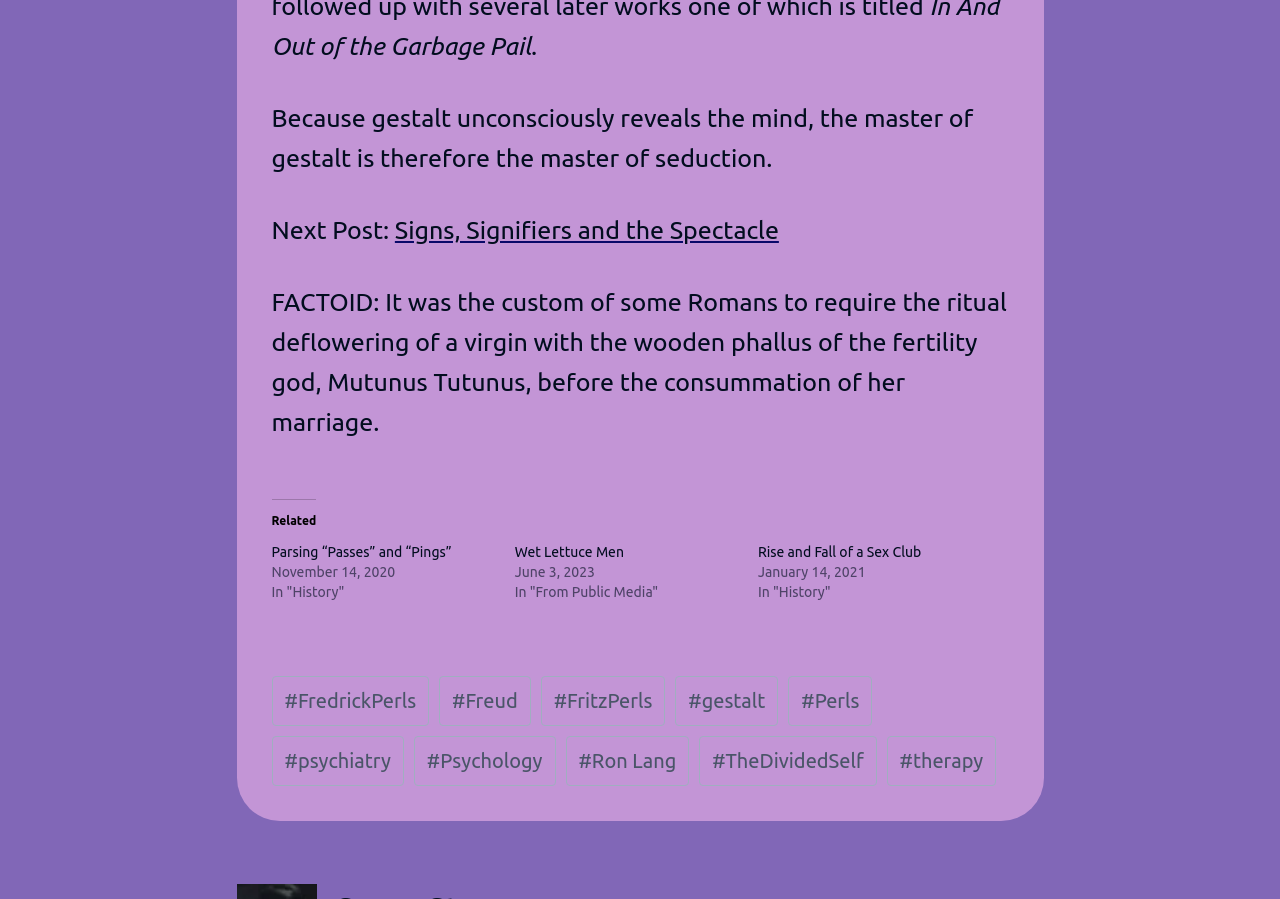Can you specify the bounding box coordinates for the region that should be clicked to fulfill this instruction: "Click on the link 'Wet Lettuce Men'".

[0.402, 0.605, 0.487, 0.623]